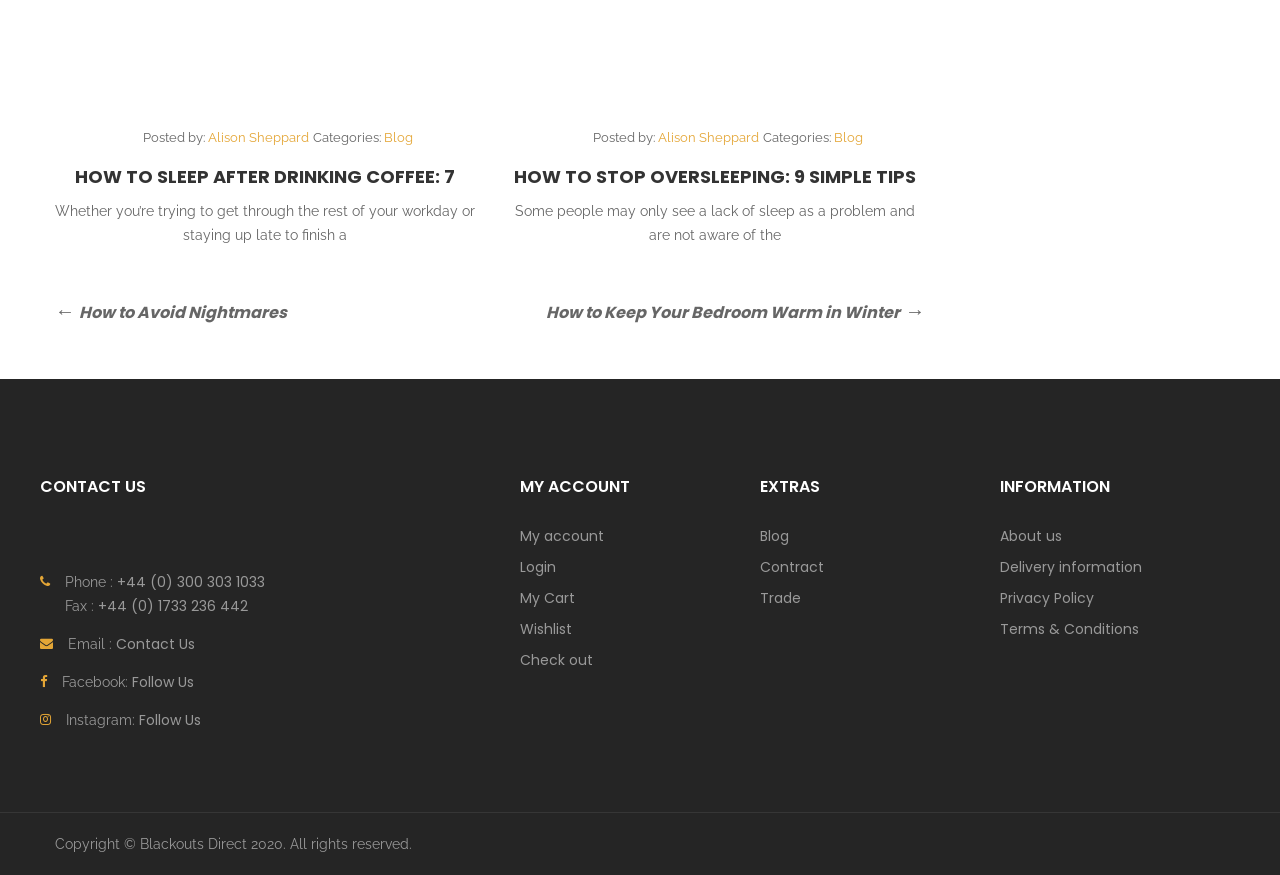Given the element description Contact Us, specify the bounding box coordinates of the corresponding UI element in the format (top-left x, top-left y, bottom-right x, bottom-right y). All values must be between 0 and 1.

[0.091, 0.725, 0.152, 0.748]